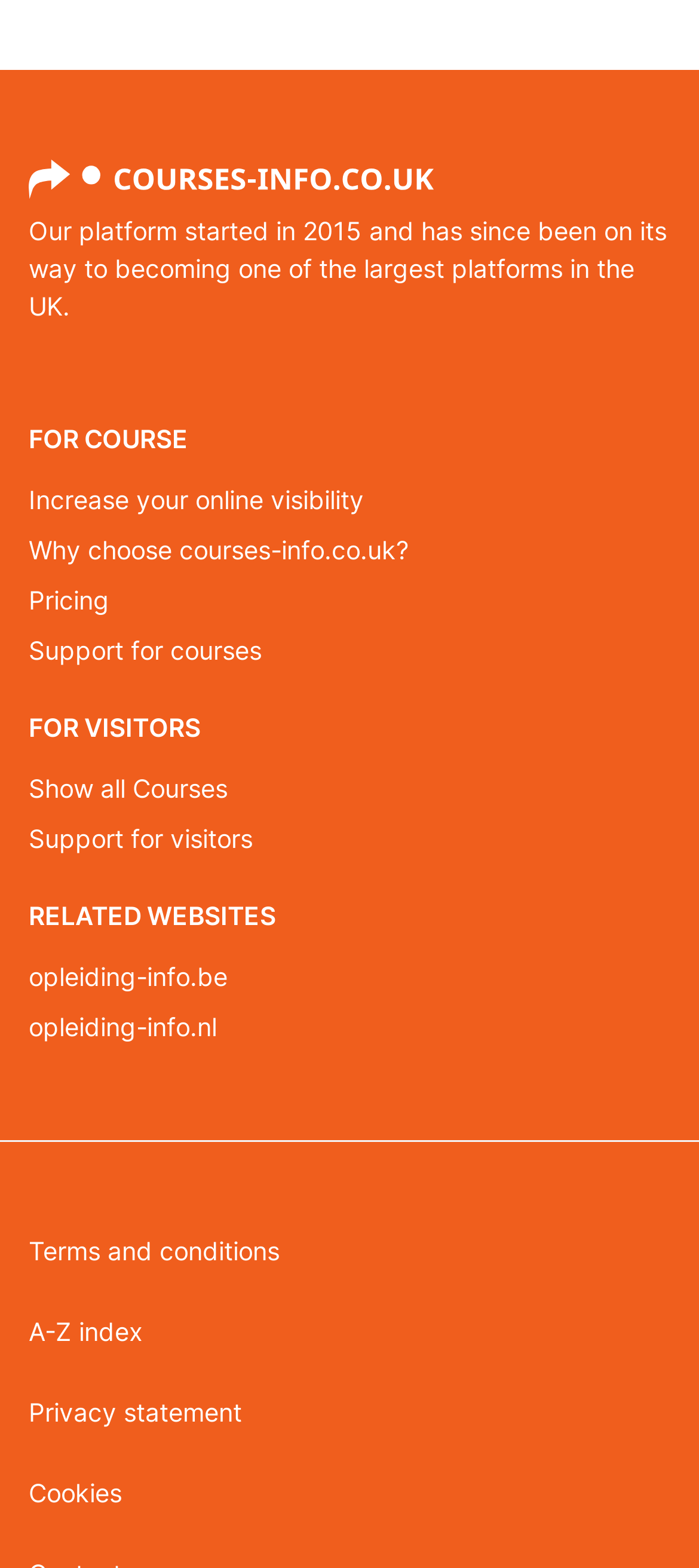Provide a brief response to the question below using a single word or phrase: 
What is the orientation of the separator?

horizontal